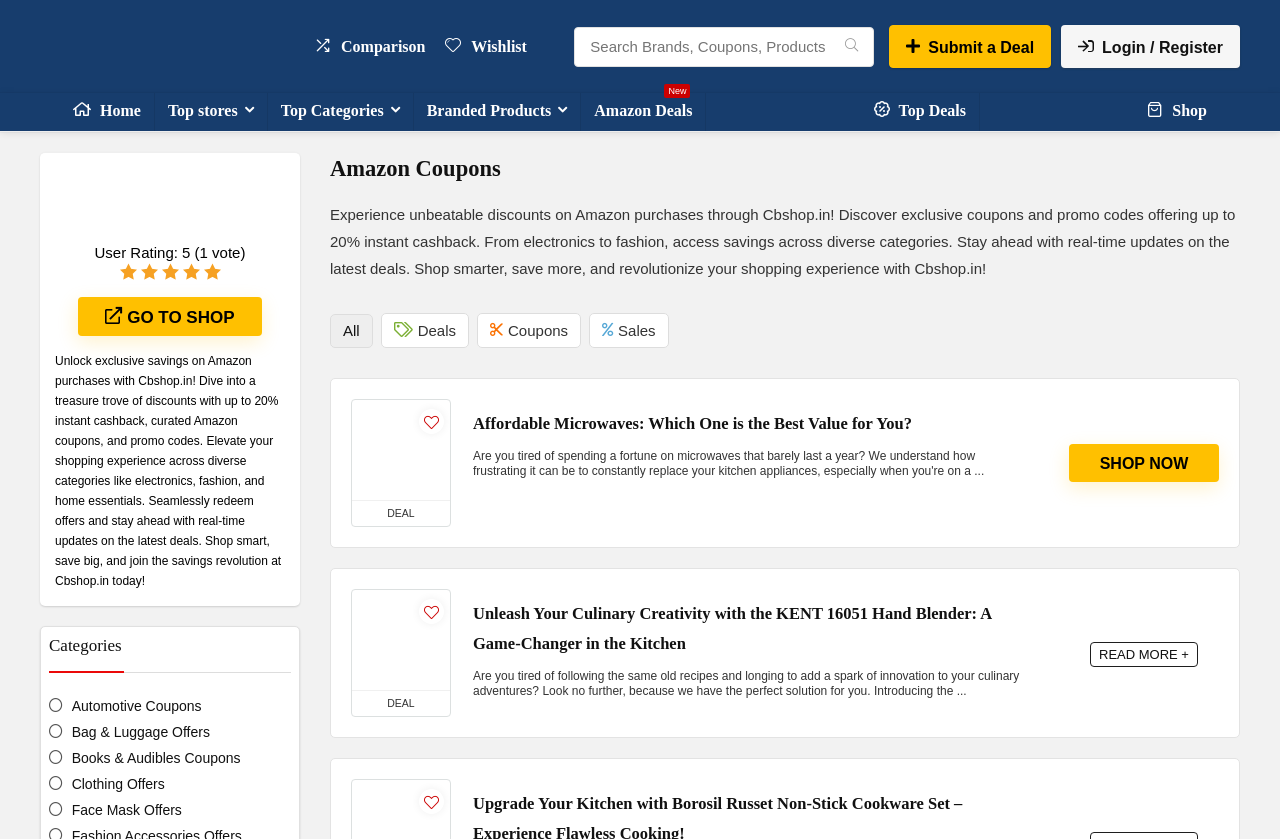Find the bounding box coordinates of the element to click in order to complete the given instruction: "book an online session."

None